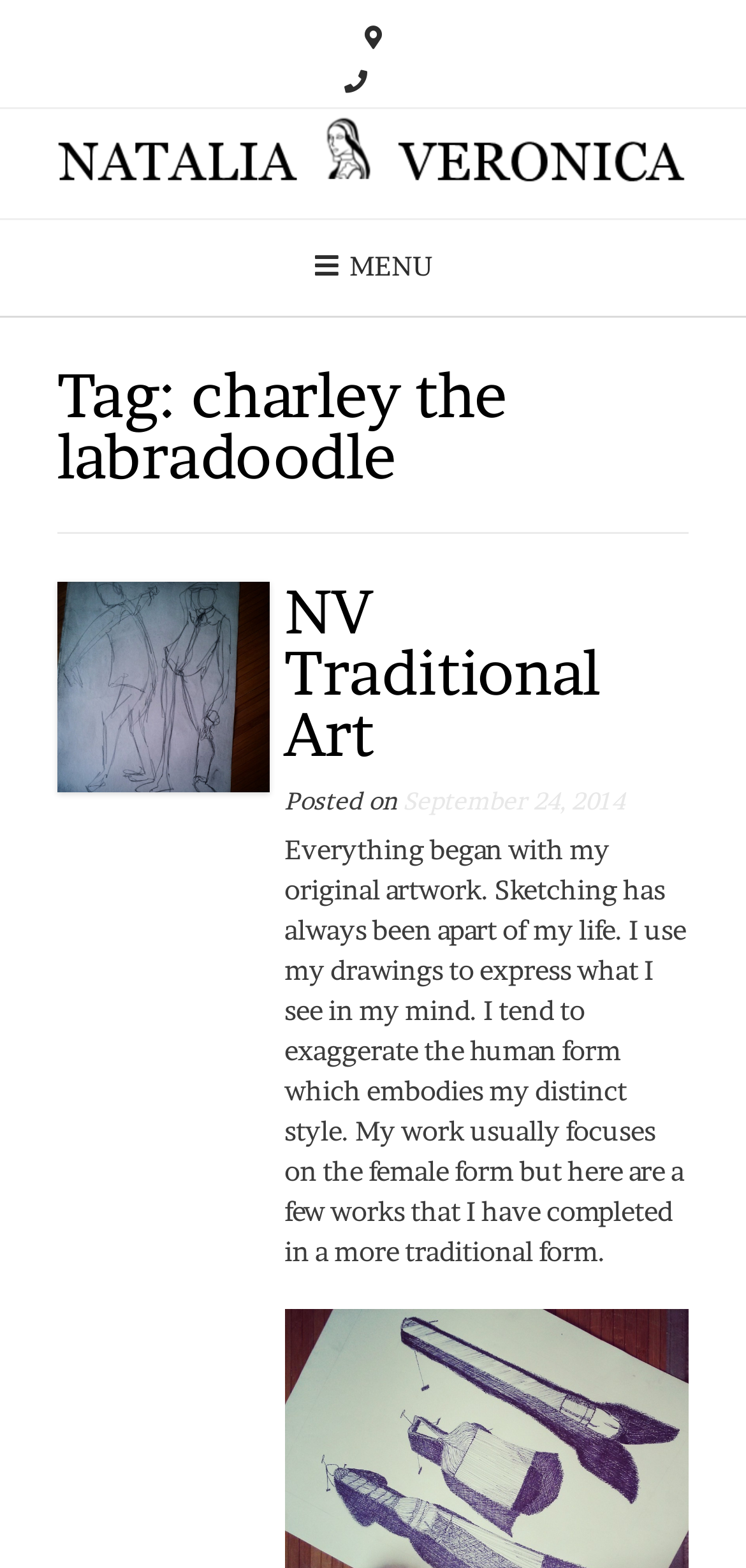What is the name of the artist?
Using the information from the image, answer the question thoroughly.

The name of the artist can be found in the link element with the text 'Natalia Veronica' at the top of the webpage, which is also the title of the webpage.